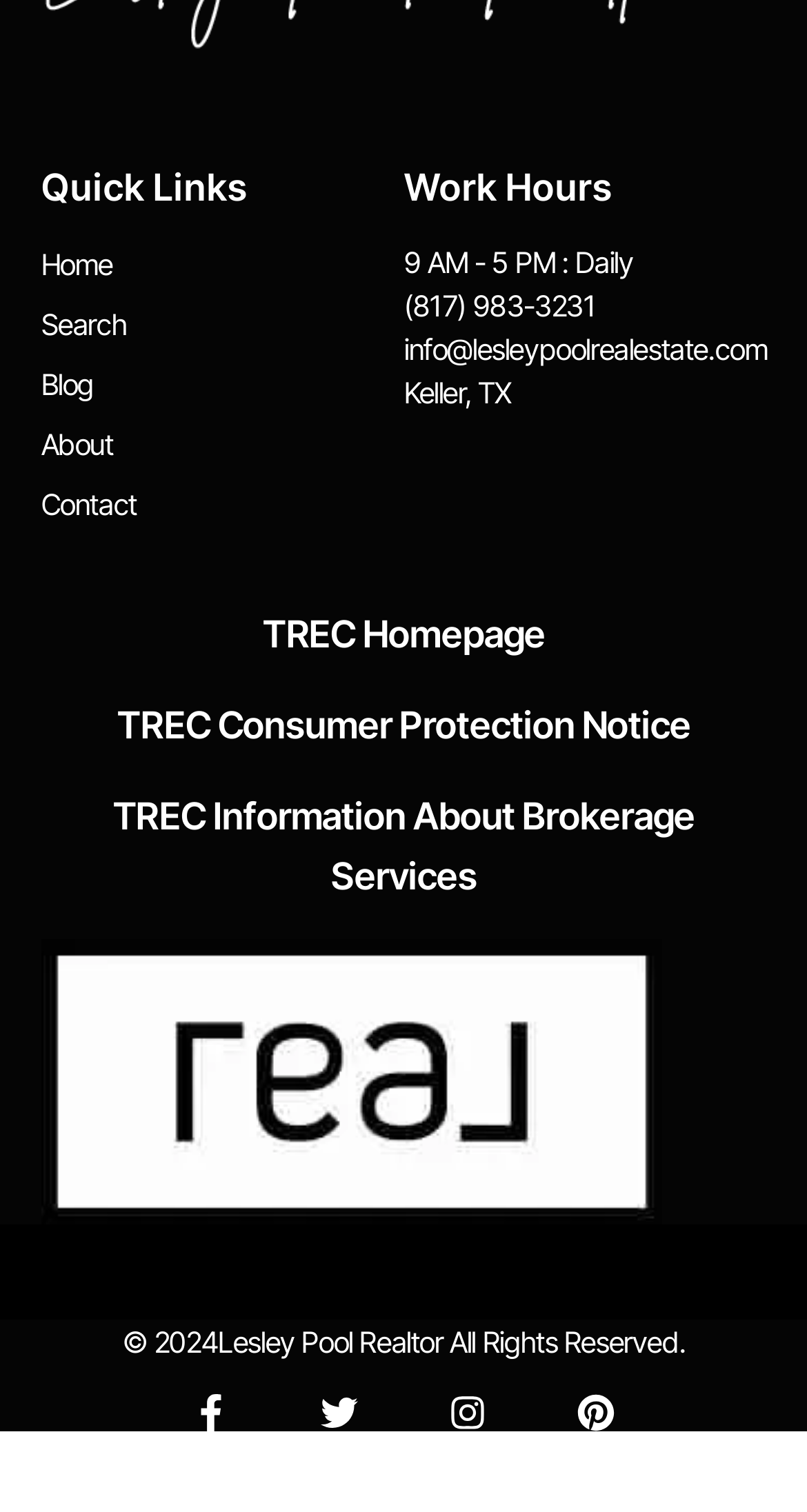What is the phone number?
From the image, respond using a single word or phrase.

(817) 983-3231